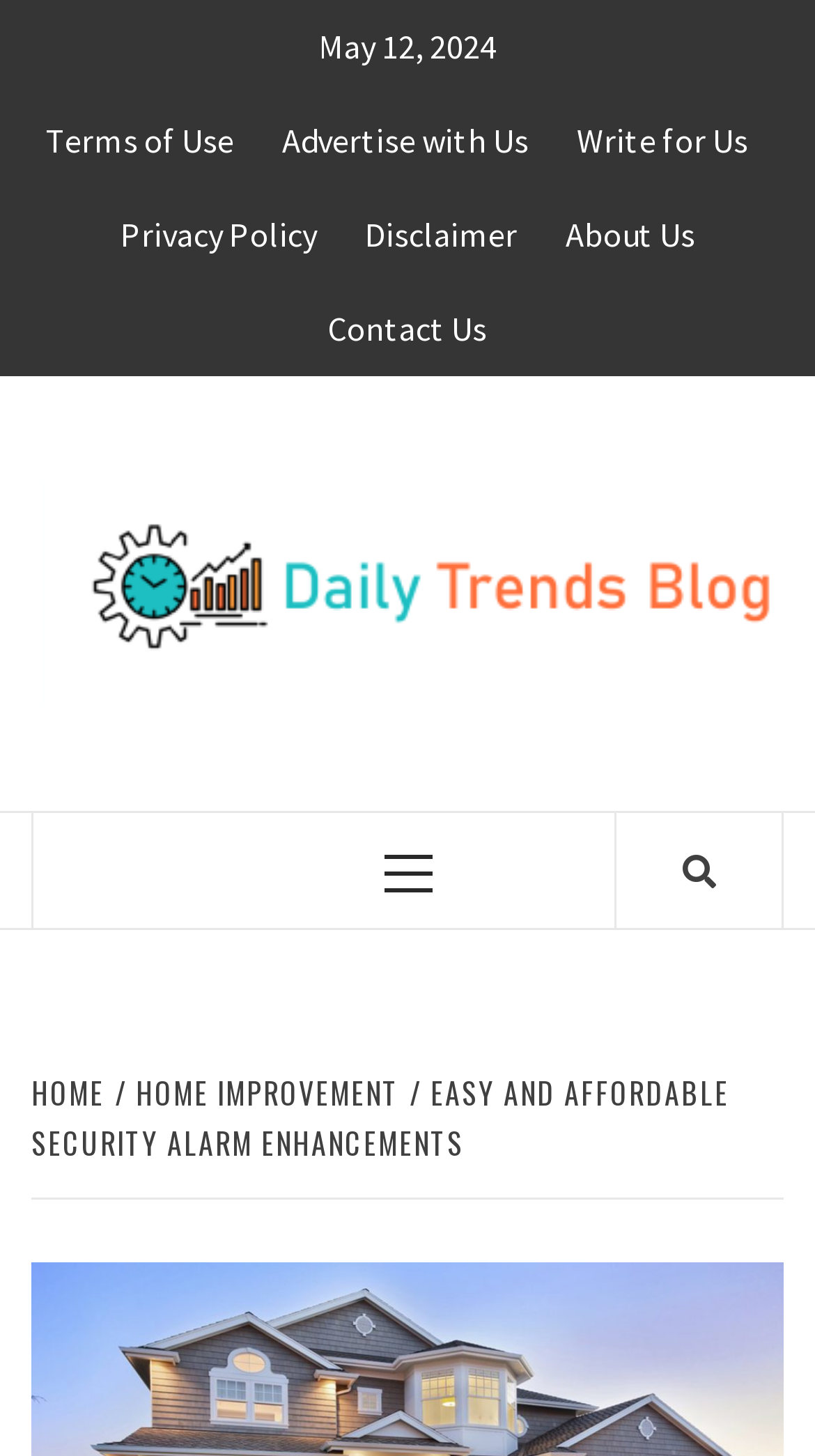Please identify the bounding box coordinates of the area that needs to be clicked to follow this instruction: "read disclaimer".

[0.422, 0.129, 0.66, 0.194]